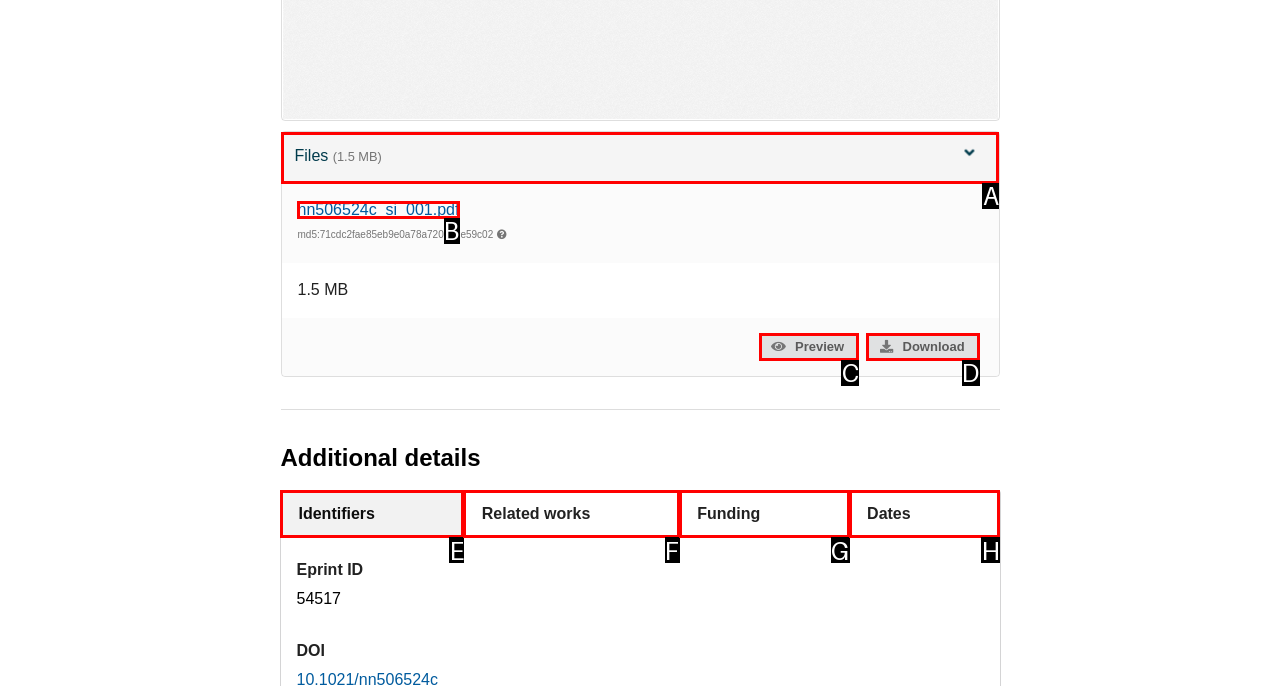Tell me which letter corresponds to the UI element that should be clicked to fulfill this instruction: Preview the file
Answer using the letter of the chosen option directly.

C